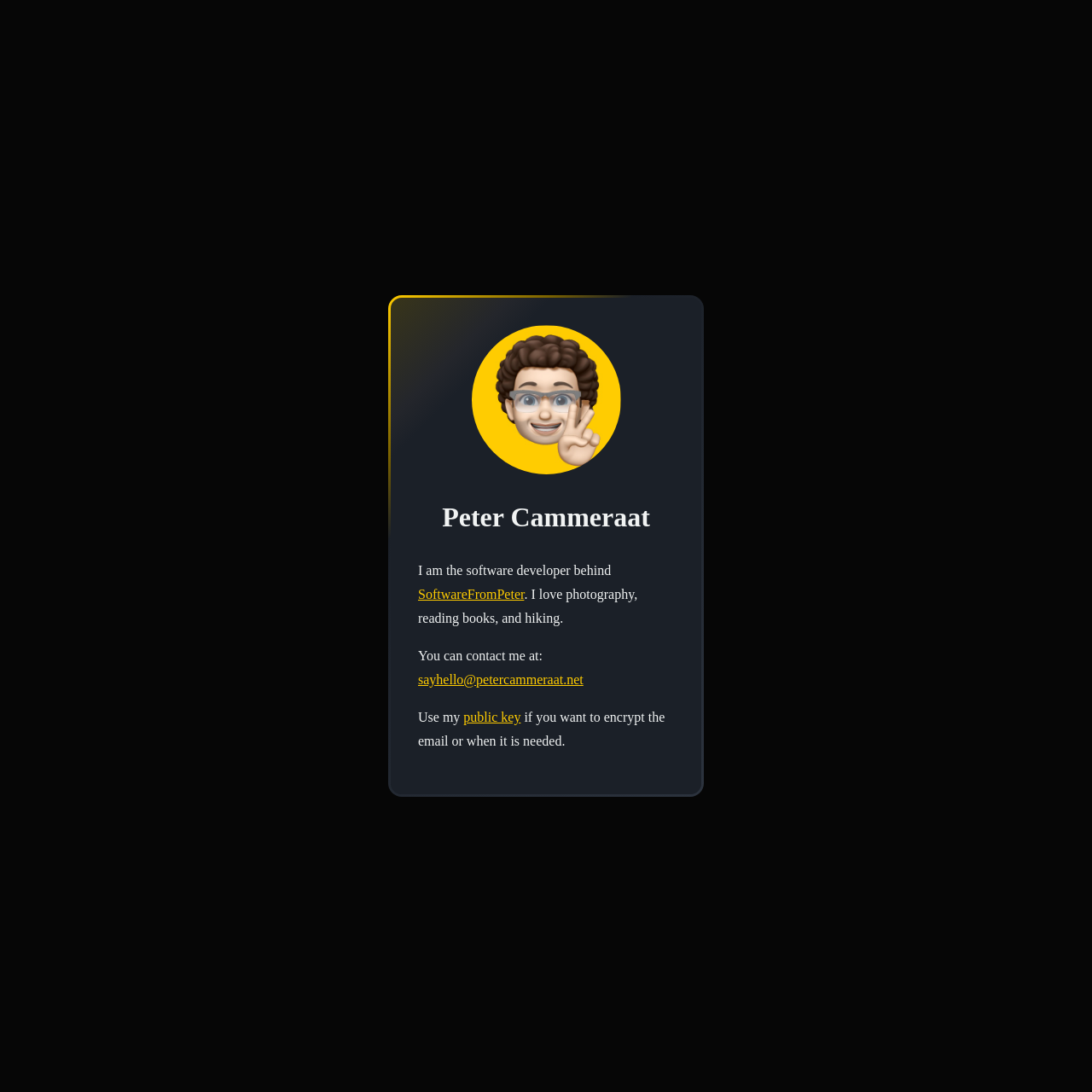Please find the bounding box coordinates in the format (top-left x, top-left y, bottom-right x, bottom-right y) for the given element description. Ensure the coordinates are floating point numbers between 0 and 1. Description: SoftwareFromPeter

[0.383, 0.537, 0.48, 0.551]